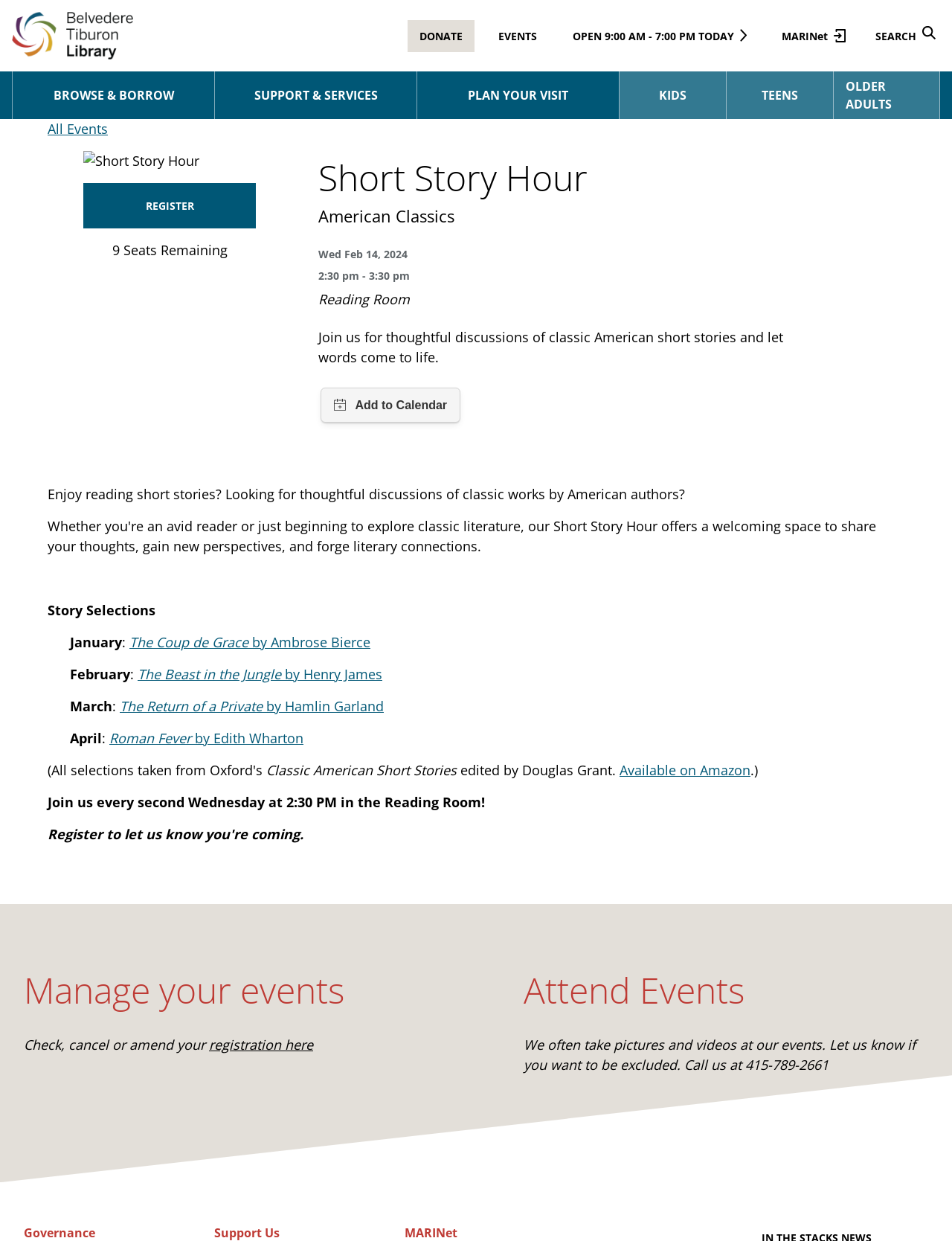What is the time of the event?
Utilize the image to construct a detailed and well-explained answer.

I found the answer by looking at the StaticText element with the text '2:30 pm - 3:30 pm' which is located inside the article element.